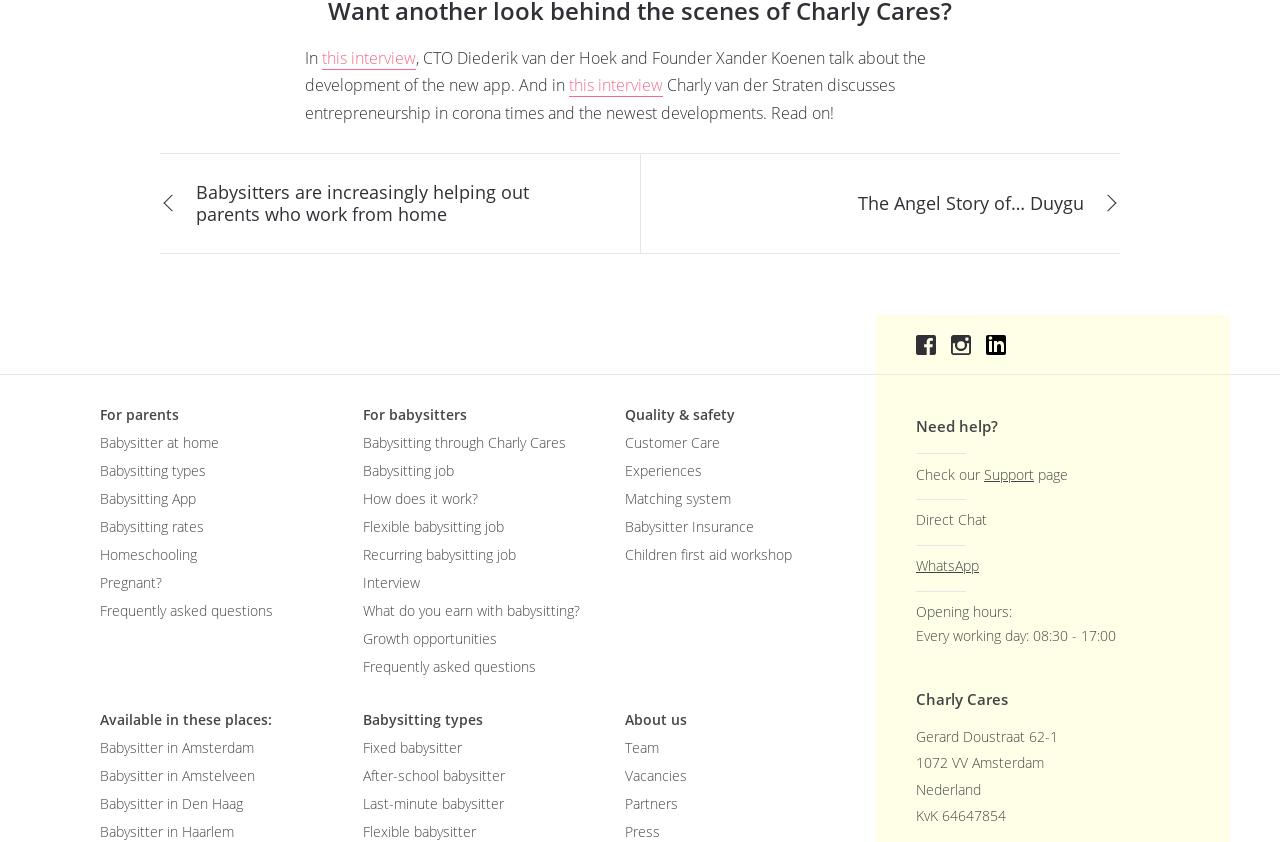What is the main topic of this webpage?
Using the image as a reference, deliver a detailed and thorough answer to the question.

Based on the links and text on the webpage, it appears that the main topic is babysitting, with various subtopics such as types of babysitting, rates, and safety.